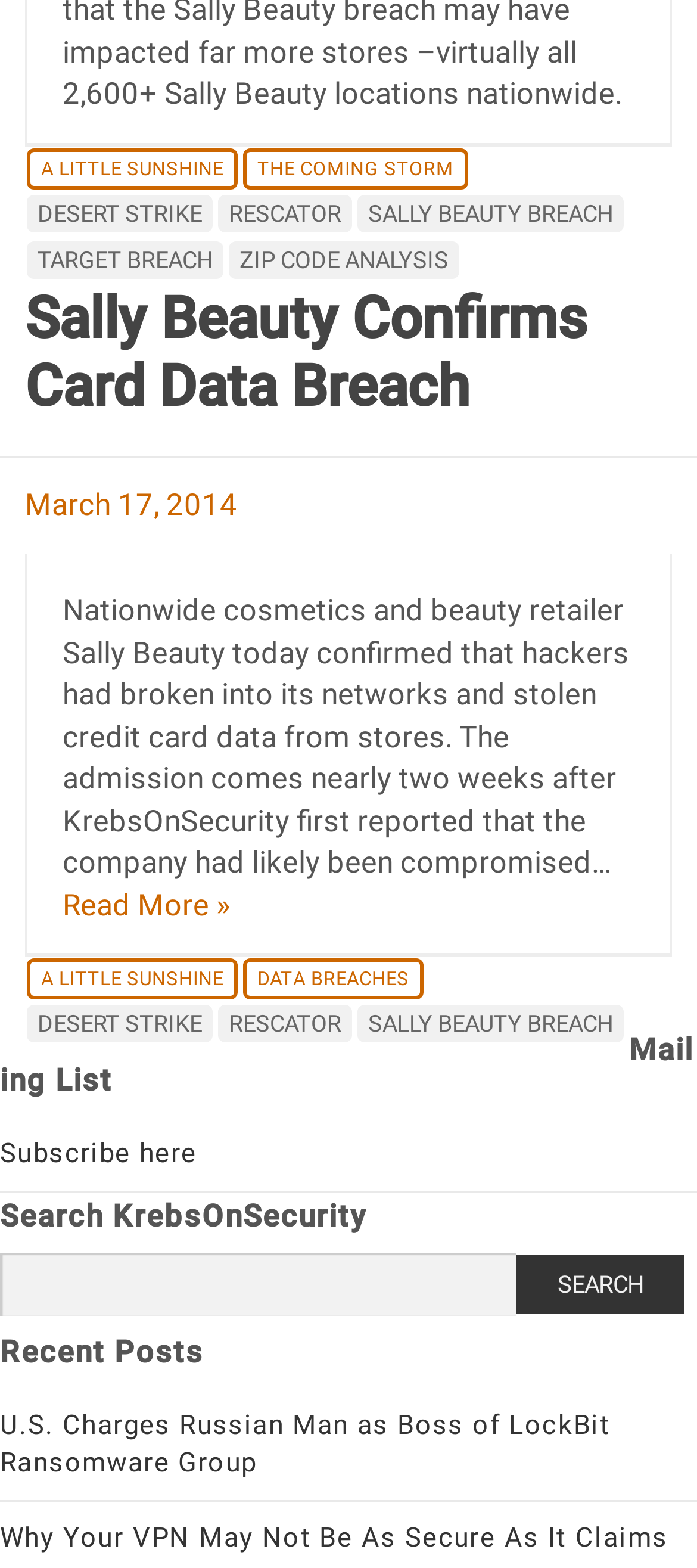Provide a brief response to the question below using one word or phrase:
How many links are there in the footer section?

7